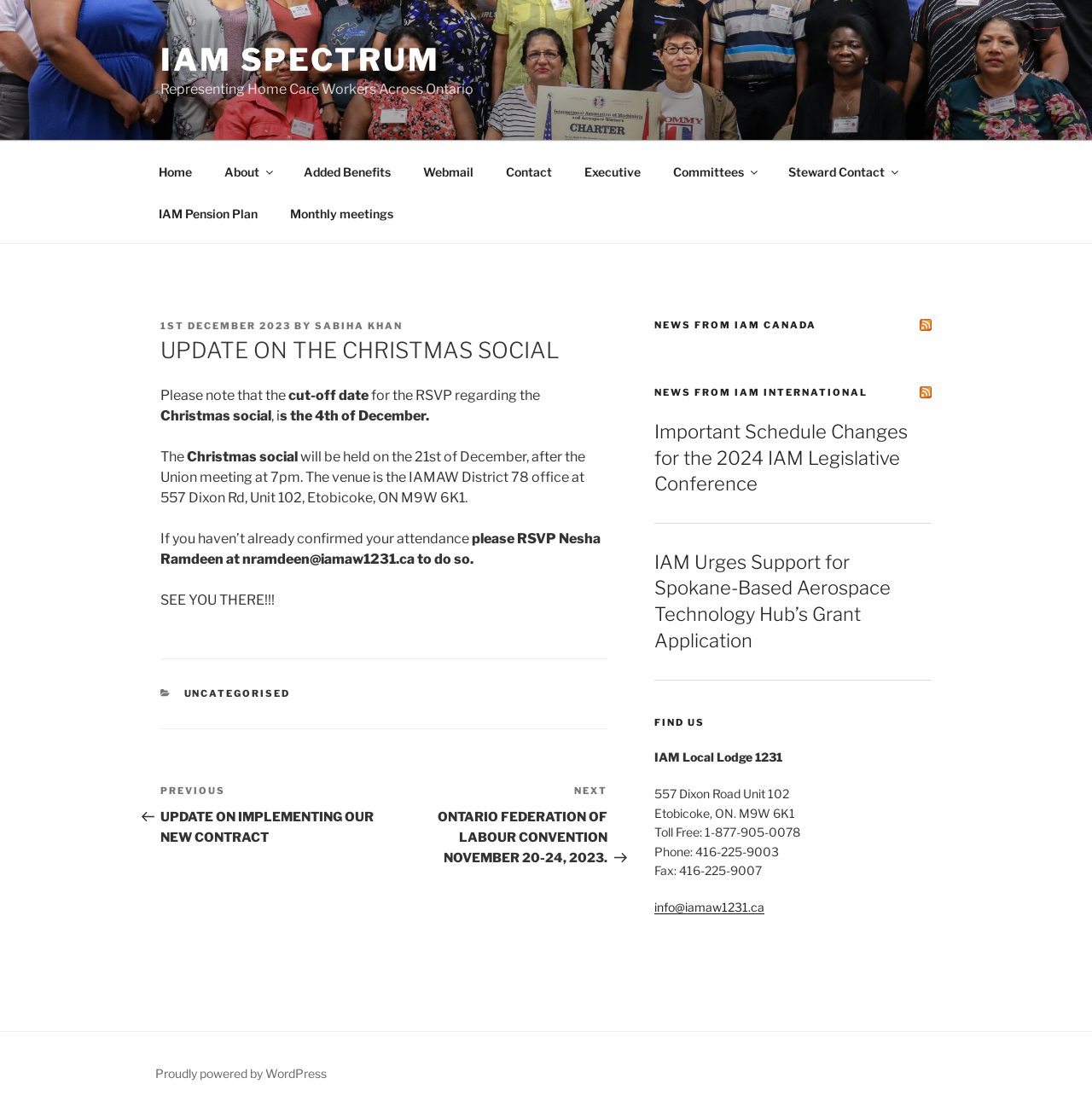Please identify the coordinates of the bounding box that should be clicked to fulfill this instruction: "Read the RSS NEWS FROM IAM CANADA".

[0.599, 0.287, 0.853, 0.298]